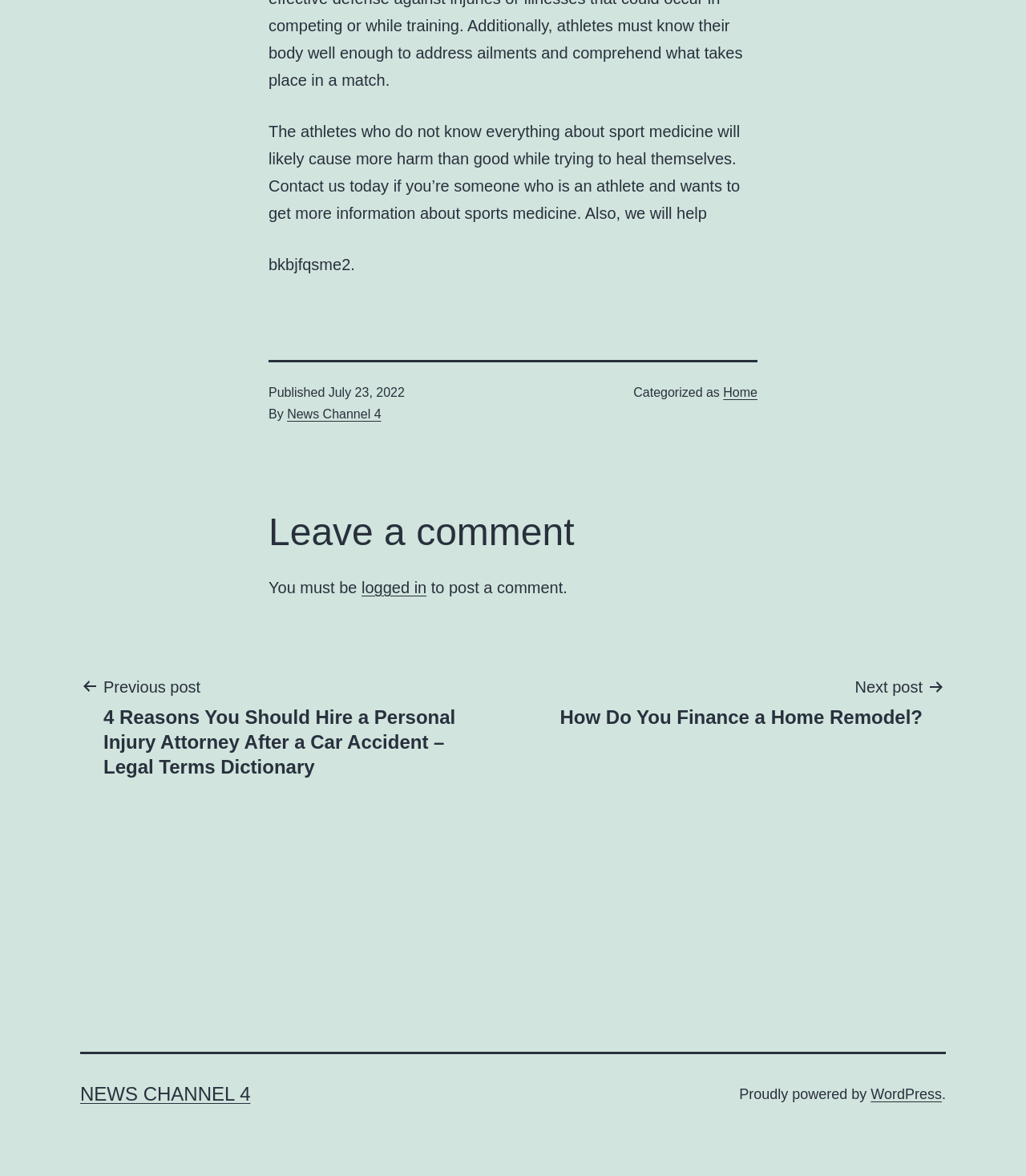Please answer the following question as detailed as possible based on the image: 
What platform is the website built on?

The link 'WordPress' at the bottom of the page, along with the text 'Proudly powered by', suggests that the website is built on the WordPress platform.